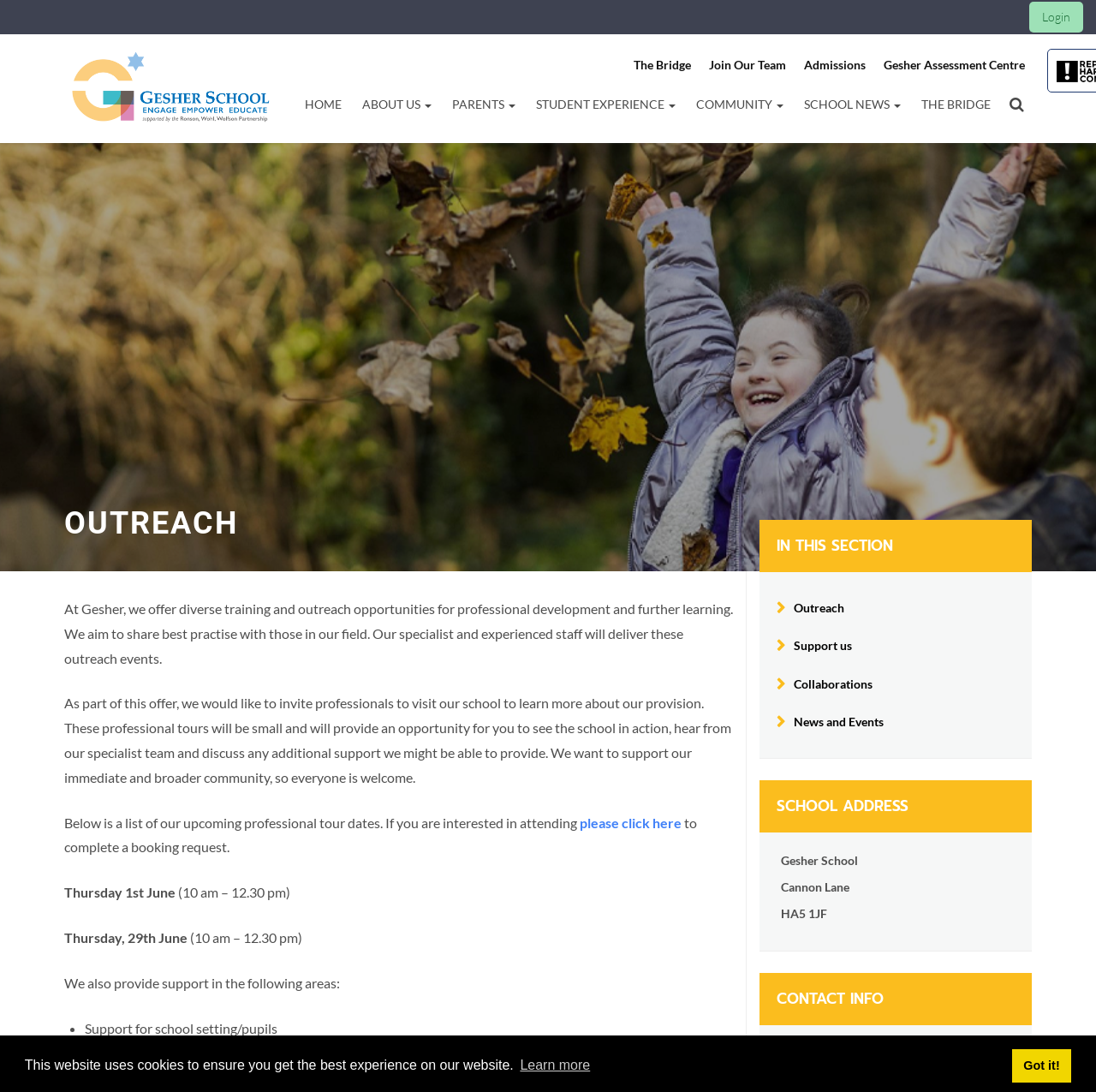What is the phone number of the school?
Please provide an in-depth and detailed response to the question.

I found the answer by looking at the 'CONTACT INFO' section, which provides the phone number of the school as '020 7884 5102'.